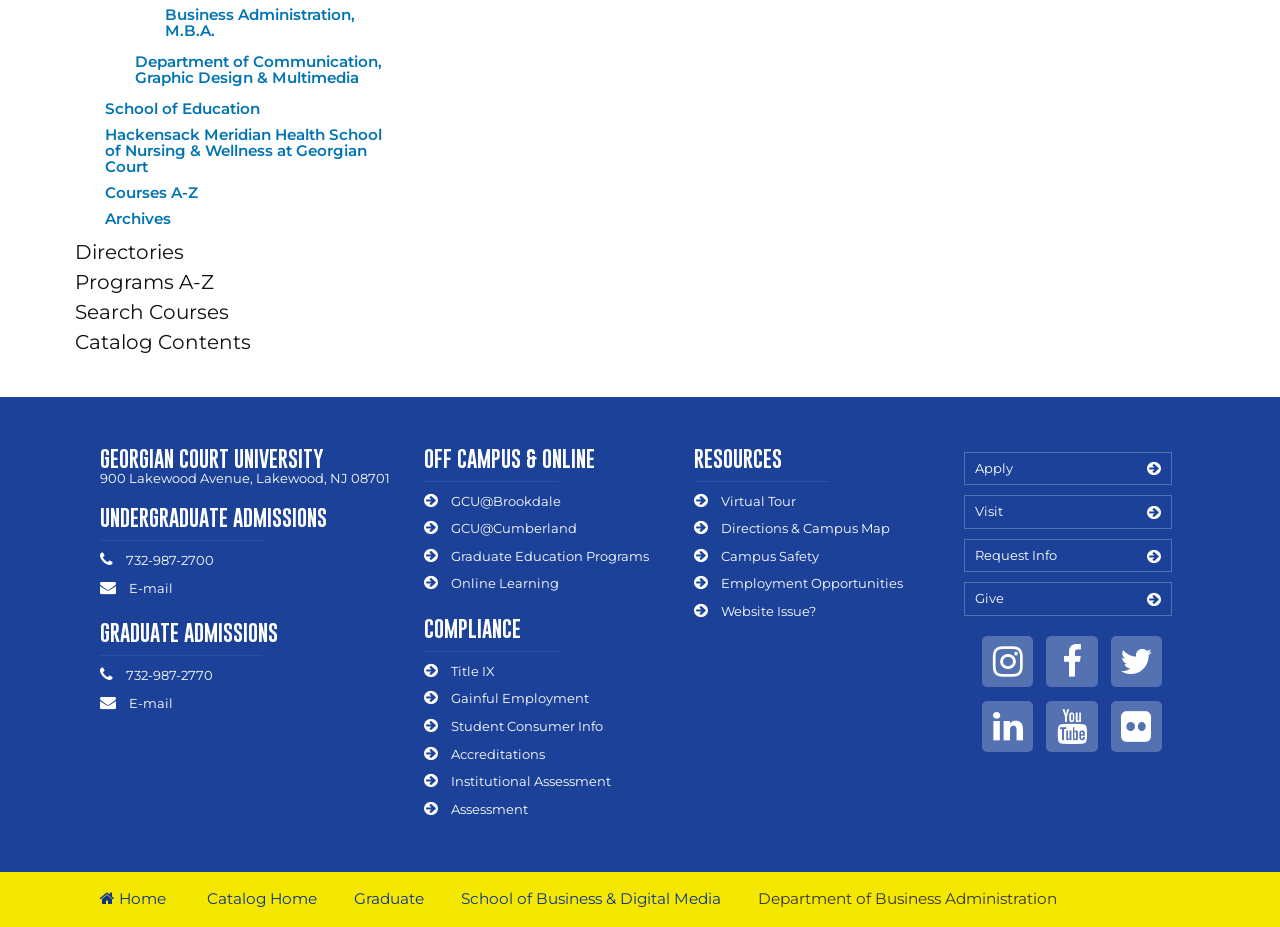Provide the bounding box coordinates of the area you need to click to execute the following instruction: "Play the 'UNIVERSAL KISS' video".

None